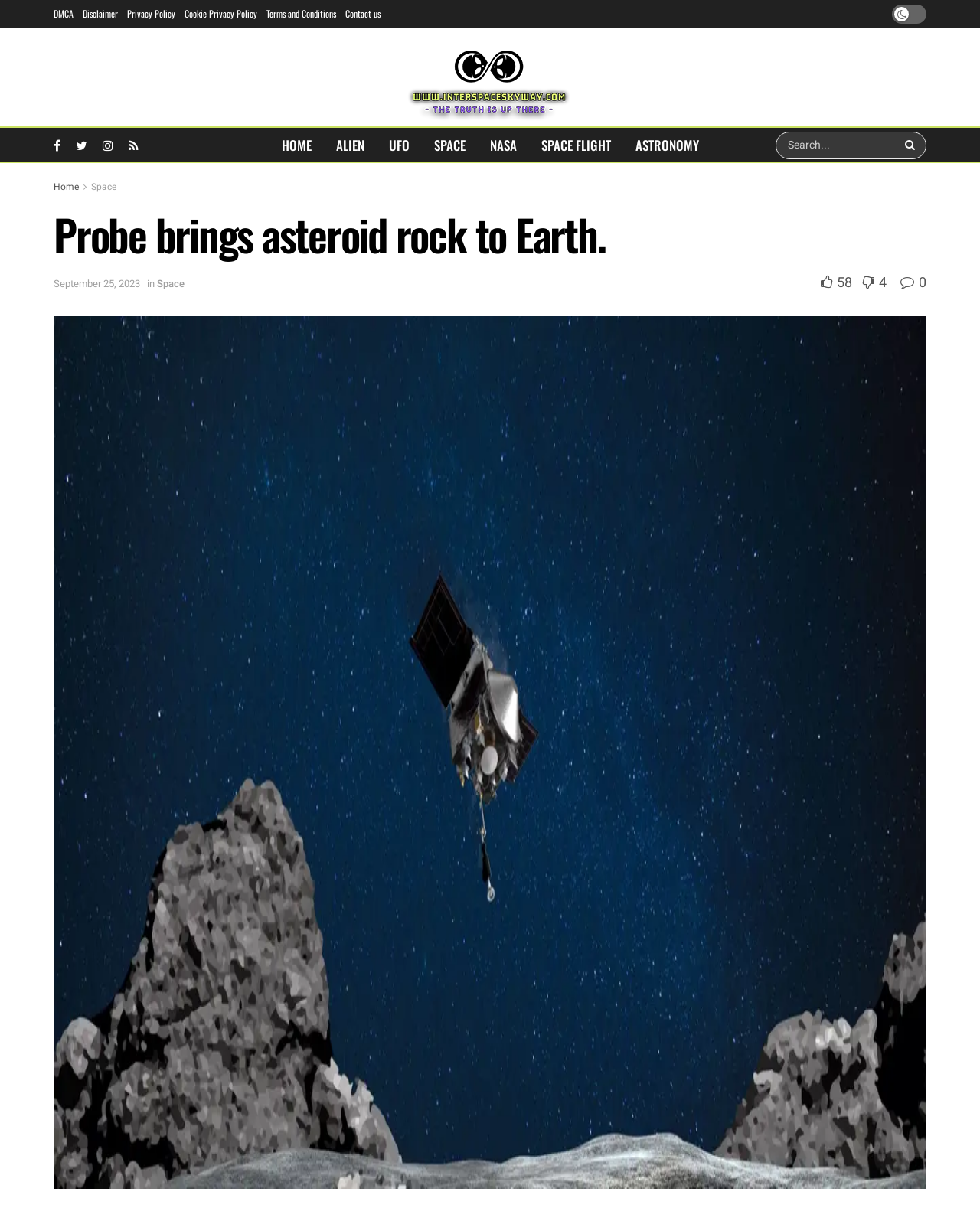Can you give a detailed response to the following question using the information from the image? How many social media links are present?

The number of social media links can be determined by counting the links with icons, which are '', '', '', and ''. These icons are commonly used to represent social media platforms.